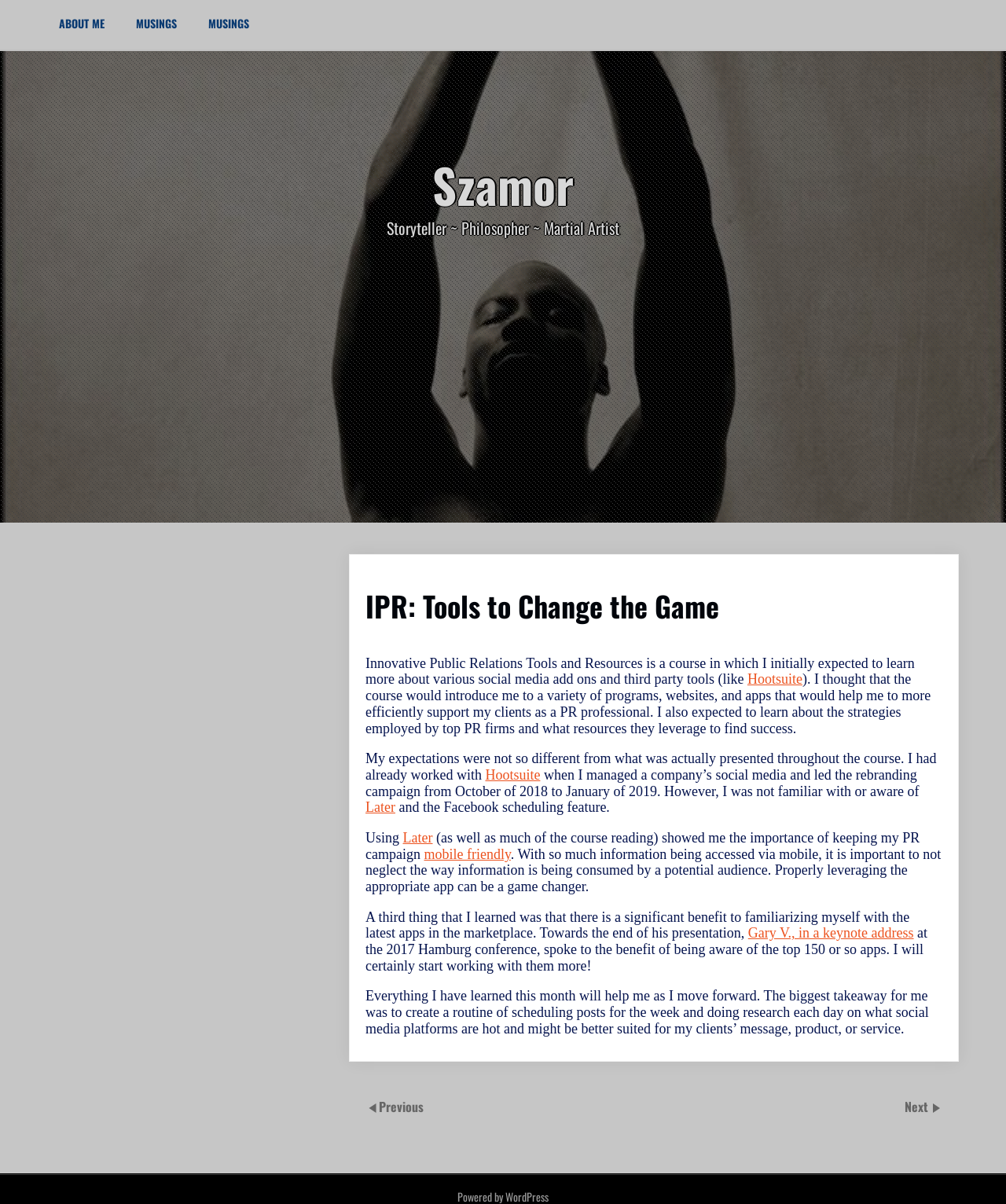What is the benefit of familiarizing oneself with the latest apps?
Answer the question with a single word or phrase, referring to the image.

Being a game changer